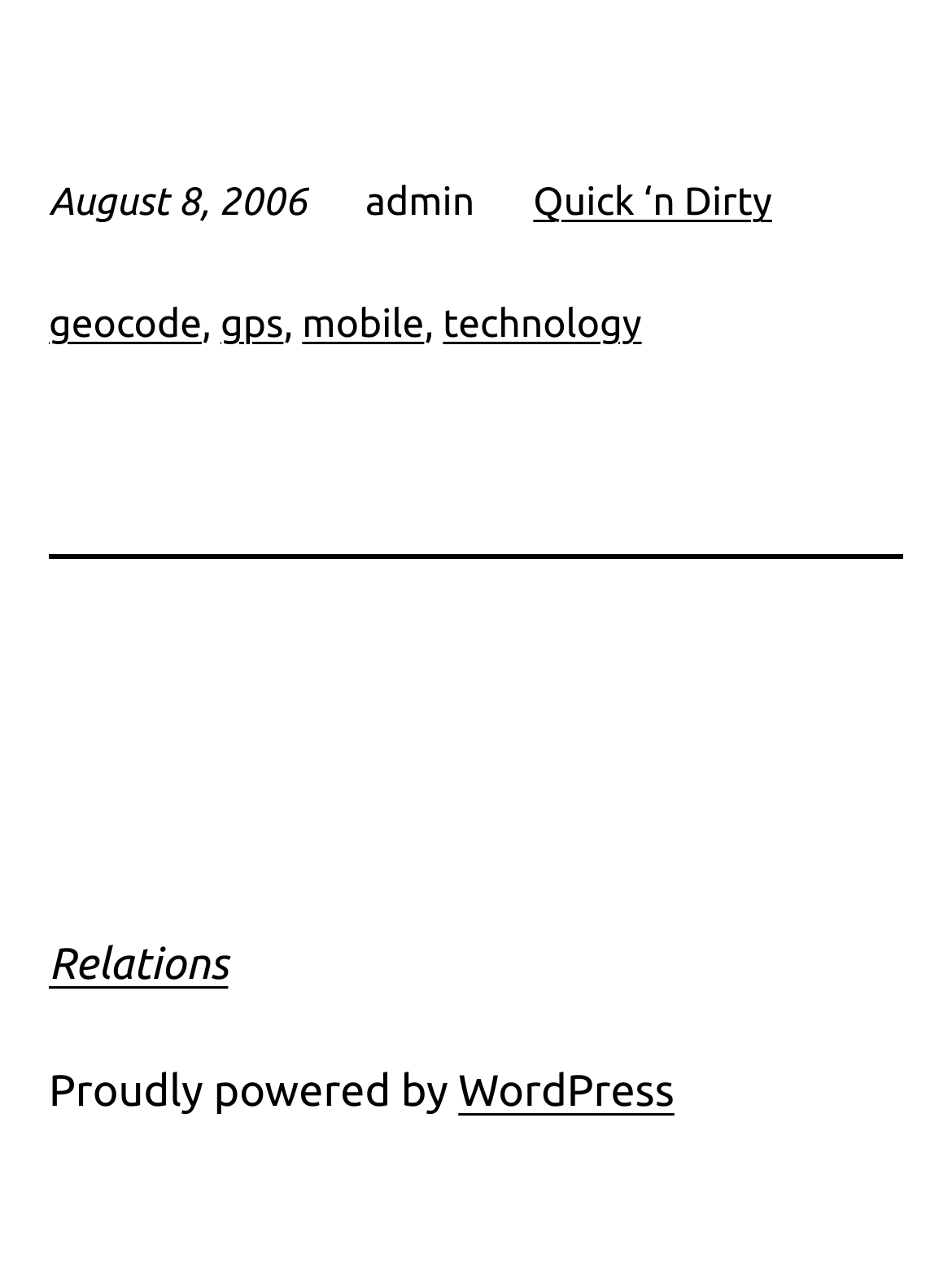Give a one-word or one-phrase response to the question:
What is the date mentioned on the webpage?

August 8, 2006